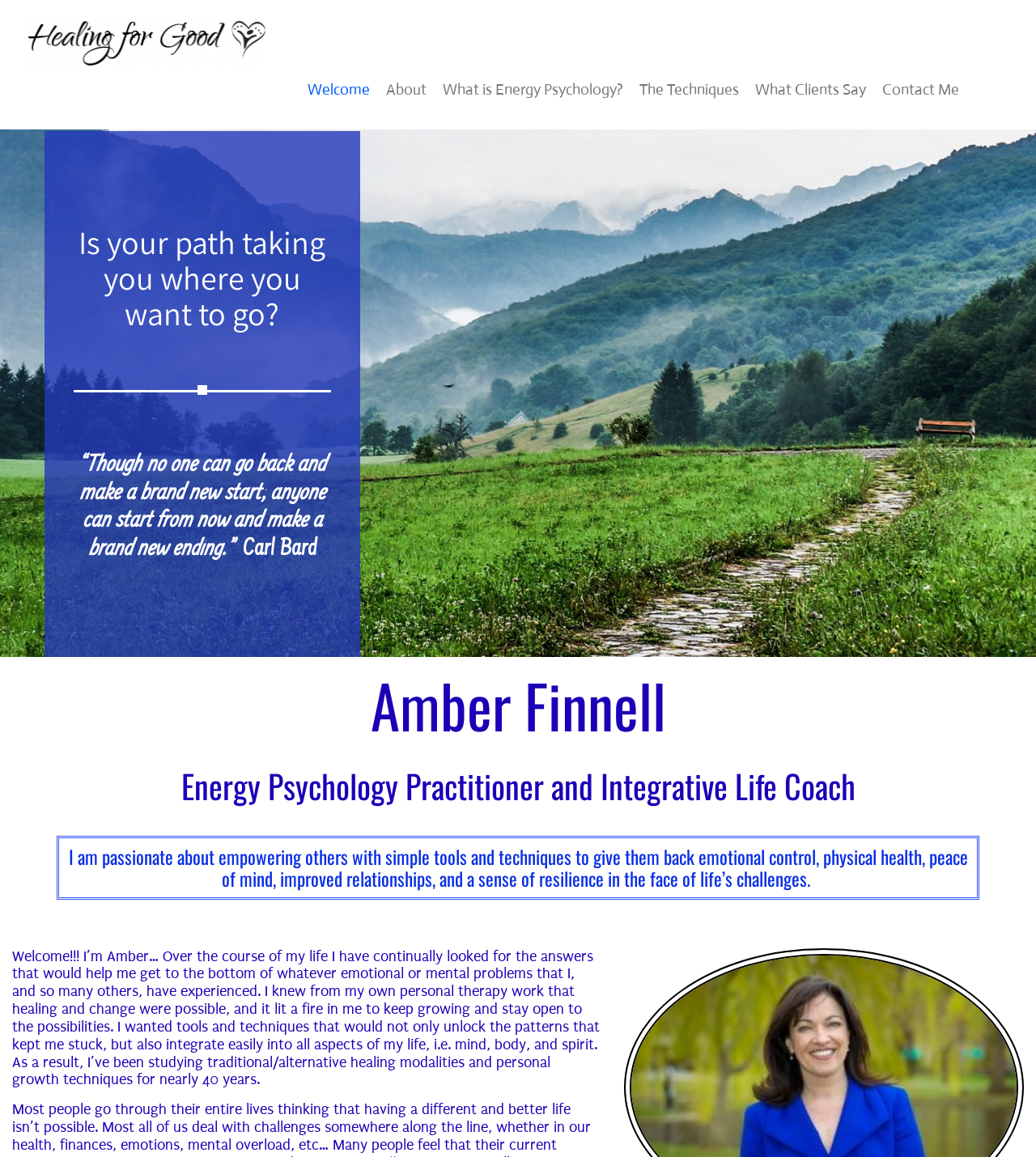How many links are in the top navigation menu?
Answer briefly with a single word or phrase based on the image.

6